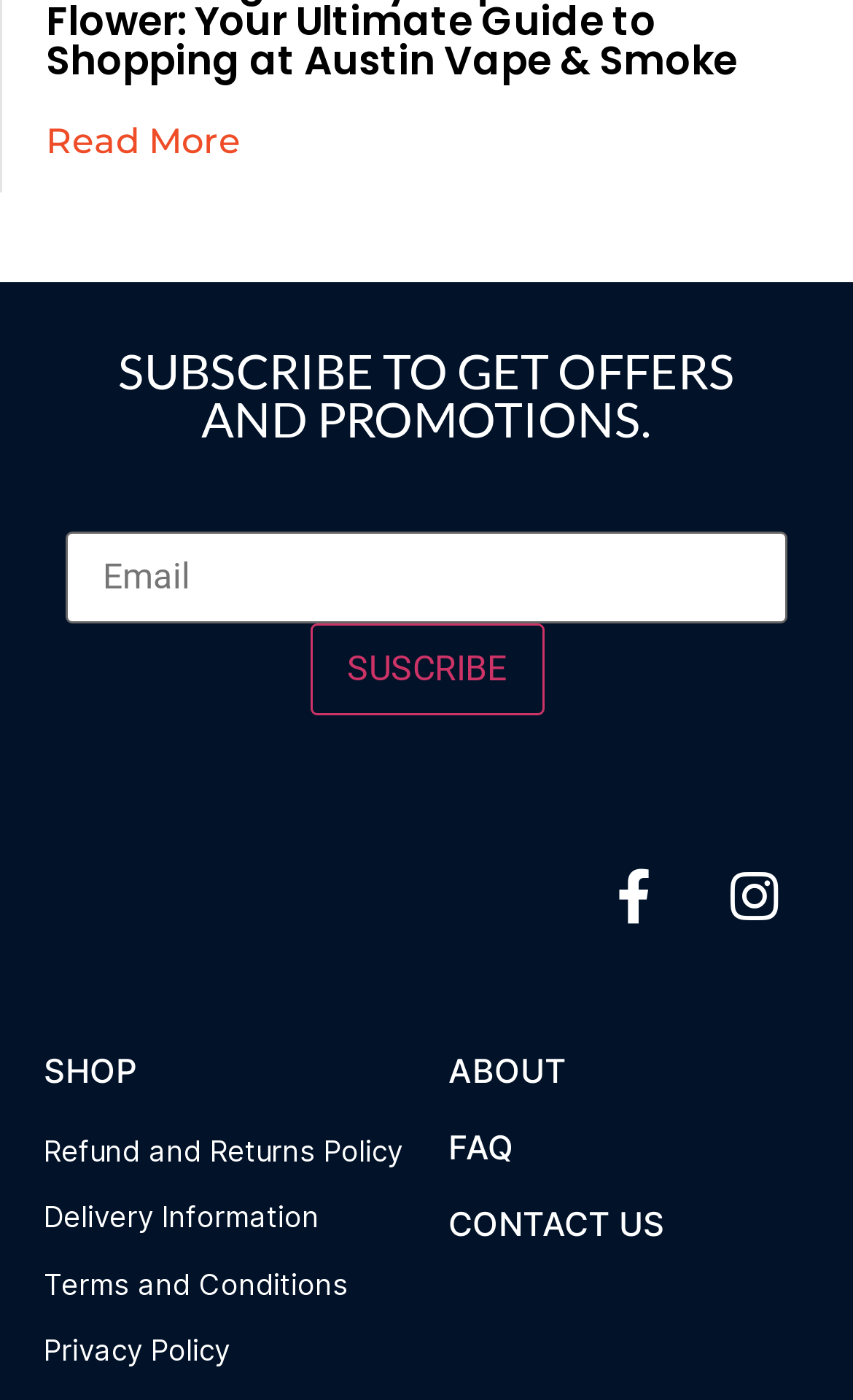What is the purpose of the textbox? Please answer the question using a single word or phrase based on the image.

Enter email